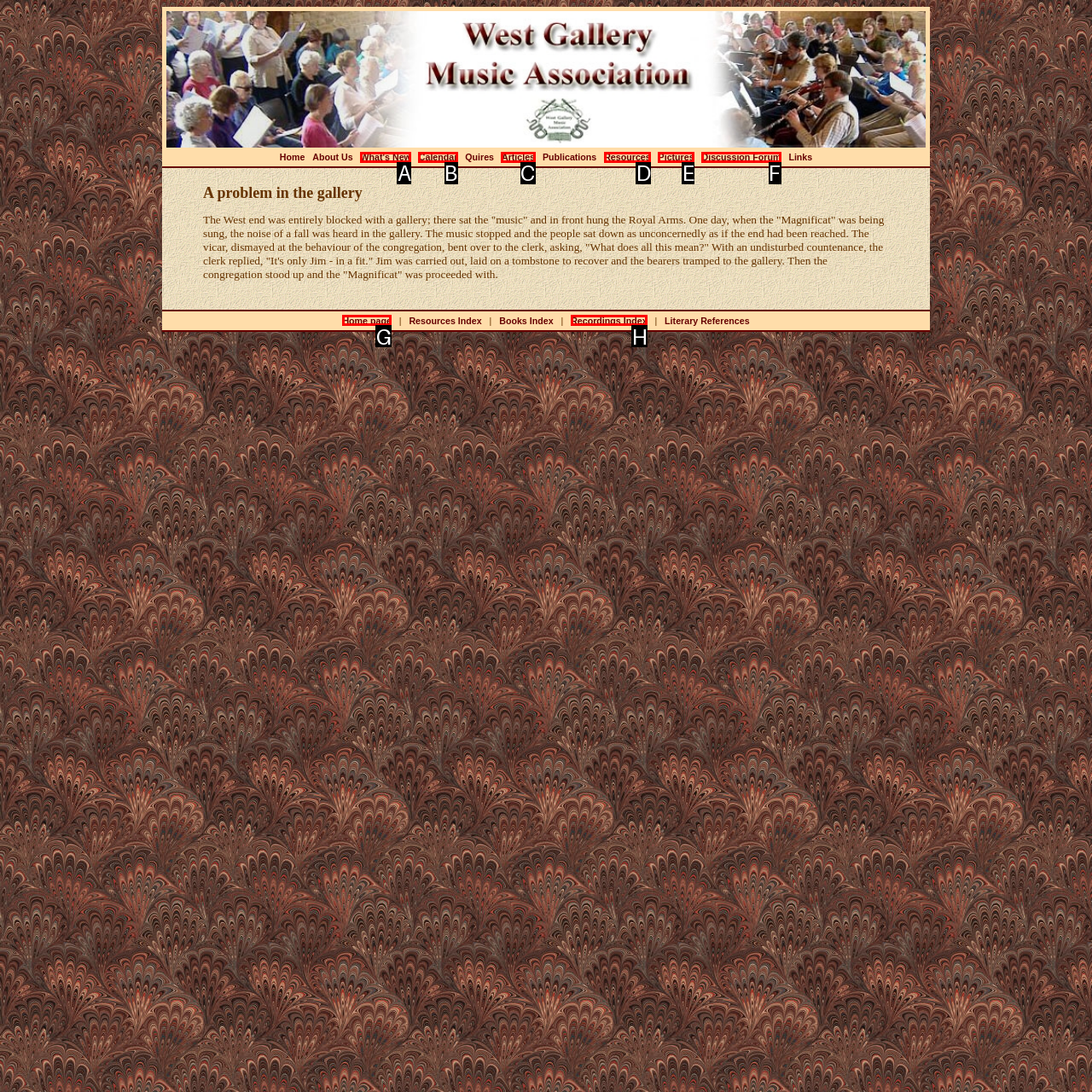Identify the HTML element that matches the description: Home page
Respond with the letter of the correct option.

G